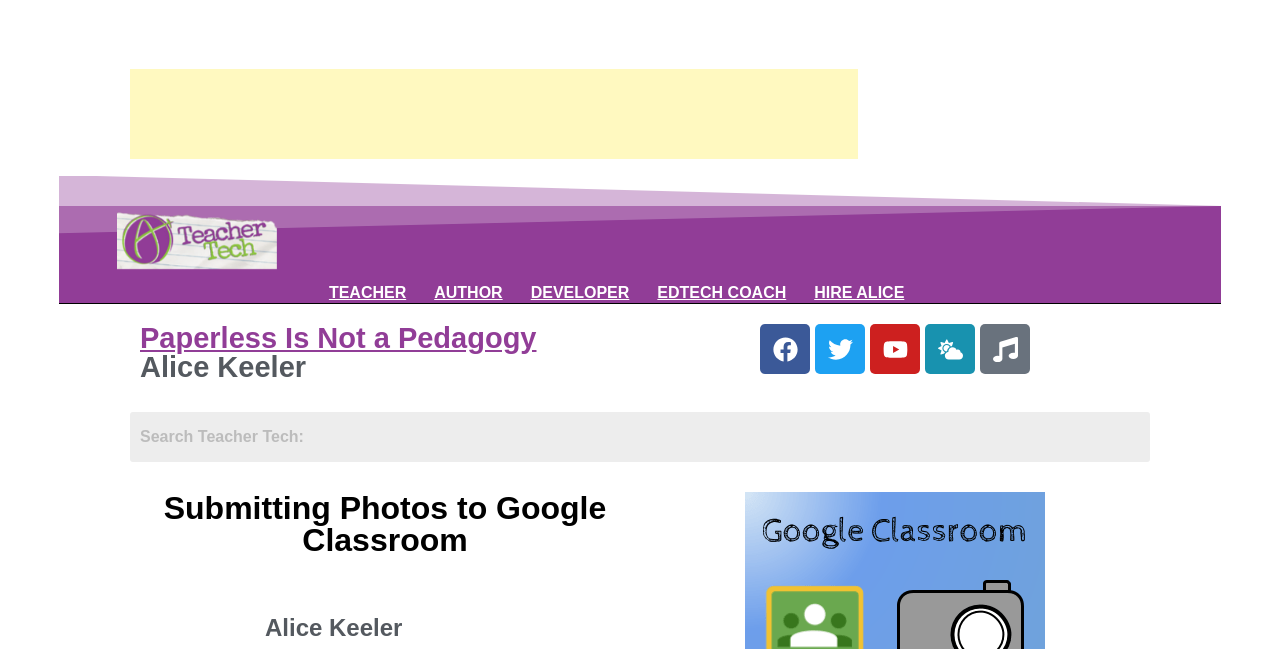Please find the bounding box coordinates of the clickable region needed to complete the following instruction: "Read the Paperless Is Not a Pedagogy article". The bounding box coordinates must consist of four float numbers between 0 and 1, i.e., [left, top, right, bottom].

[0.109, 0.499, 0.492, 0.544]